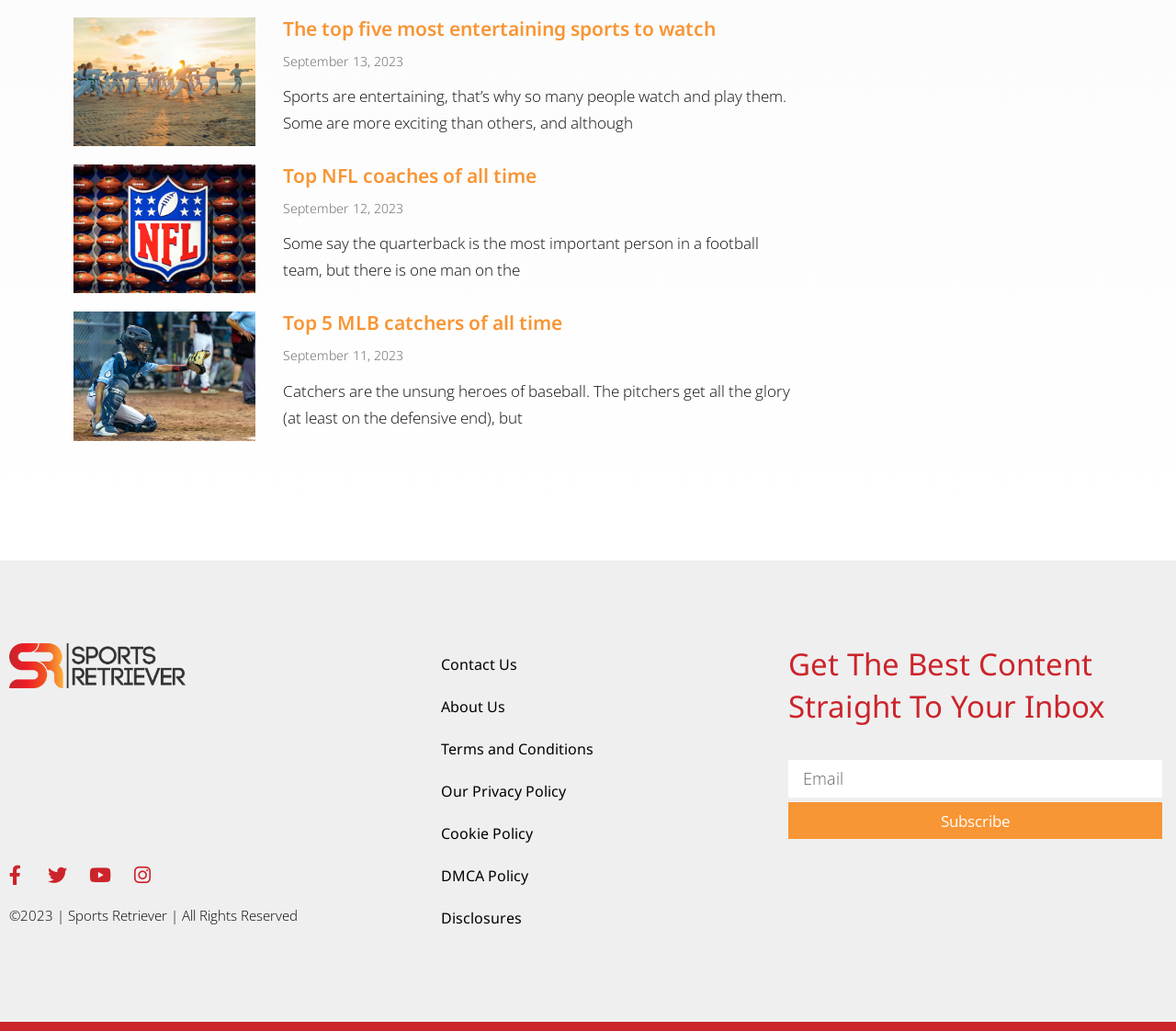Give a one-word or short phrase answer to the question: 
What is the purpose of the textbox at the bottom?

Email subscription